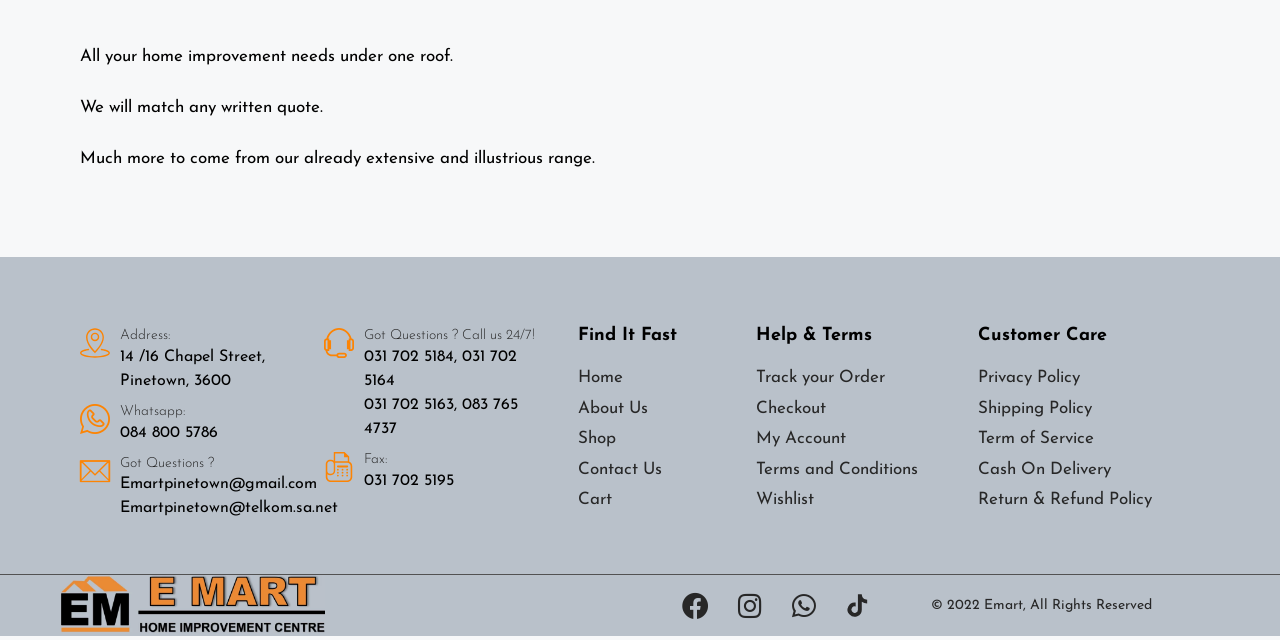Identify the bounding box of the HTML element described here: "Track your Order". Provide the coordinates as four float numbers between 0 and 1: [left, top, right, bottom].

[0.591, 0.57, 0.748, 0.61]